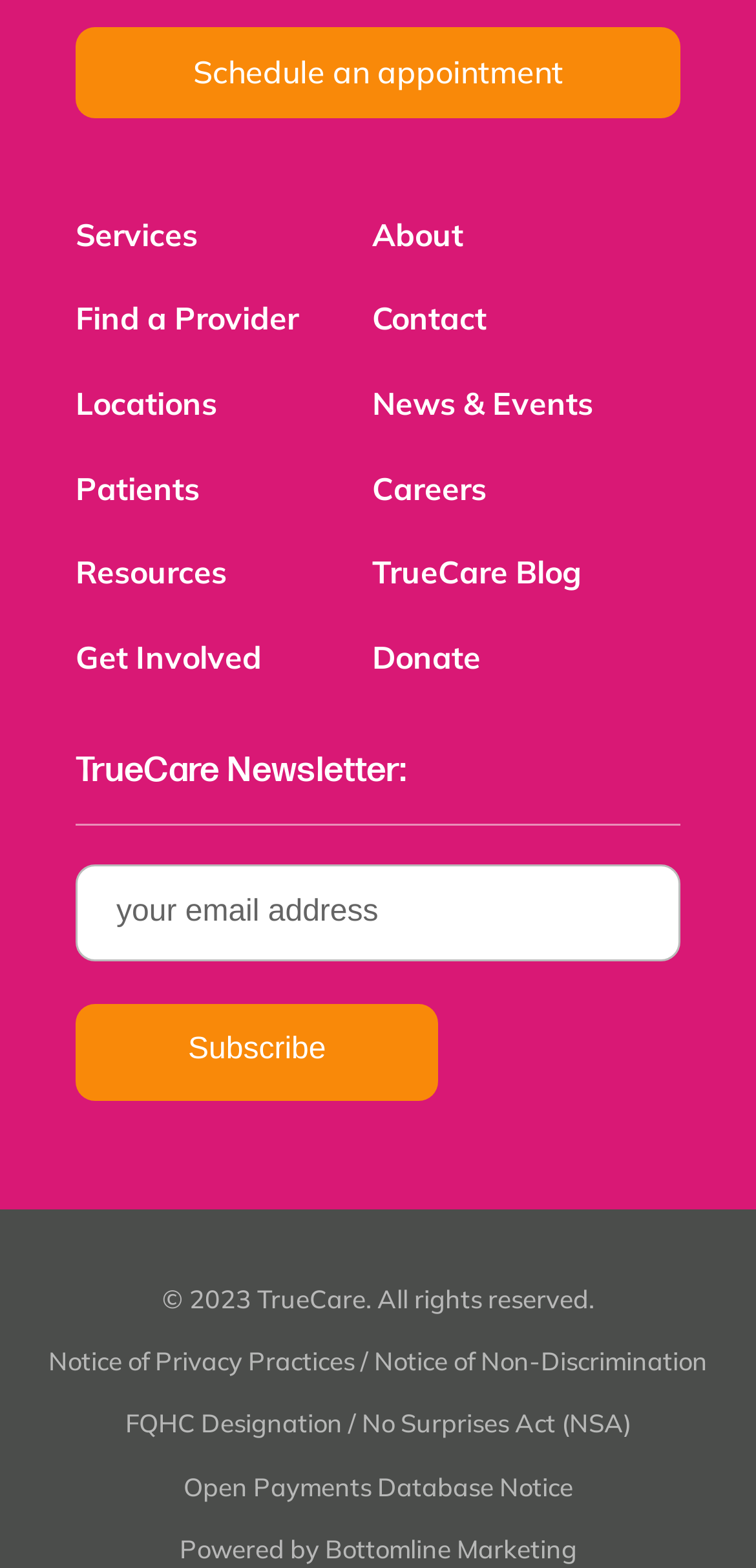Determine the bounding box coordinates of the element's region needed to click to follow the instruction: "Schedule an appointment". Provide these coordinates as four float numbers between 0 and 1, formatted as [left, top, right, bottom].

[0.1, 0.017, 0.9, 0.075]